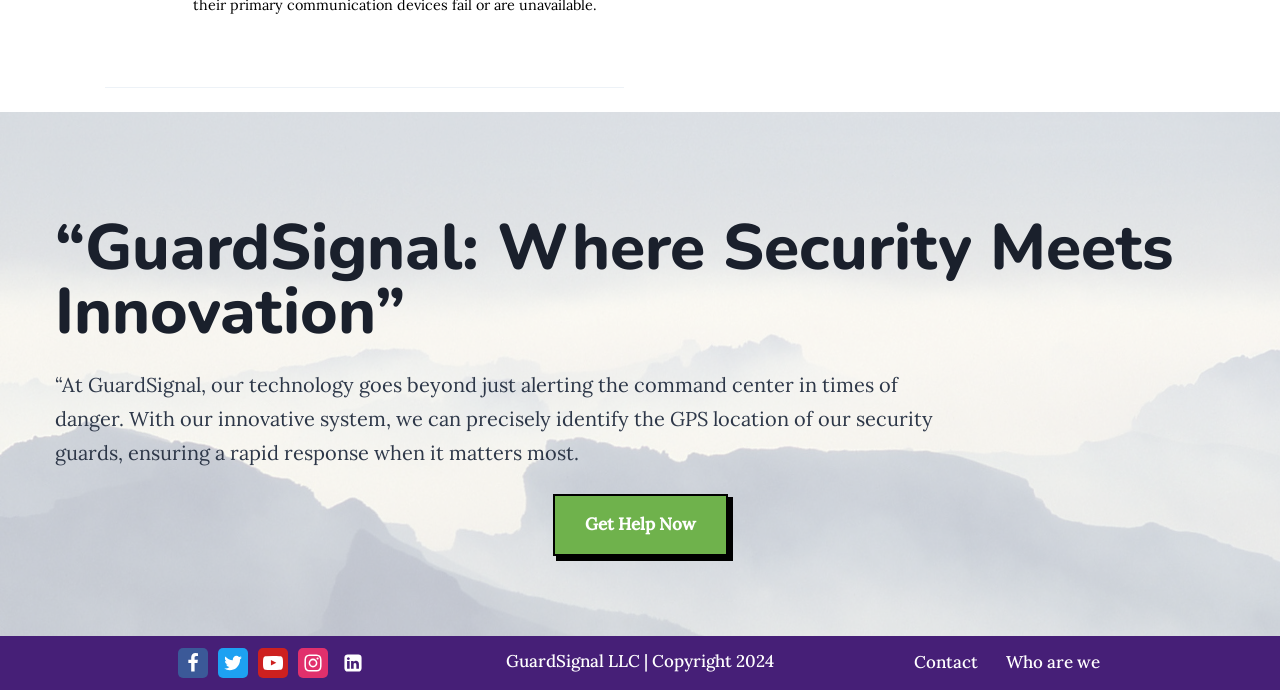Please identify the coordinates of the bounding box for the clickable region that will accomplish this instruction: "Visit Facebook page".

[0.139, 0.939, 0.163, 0.982]